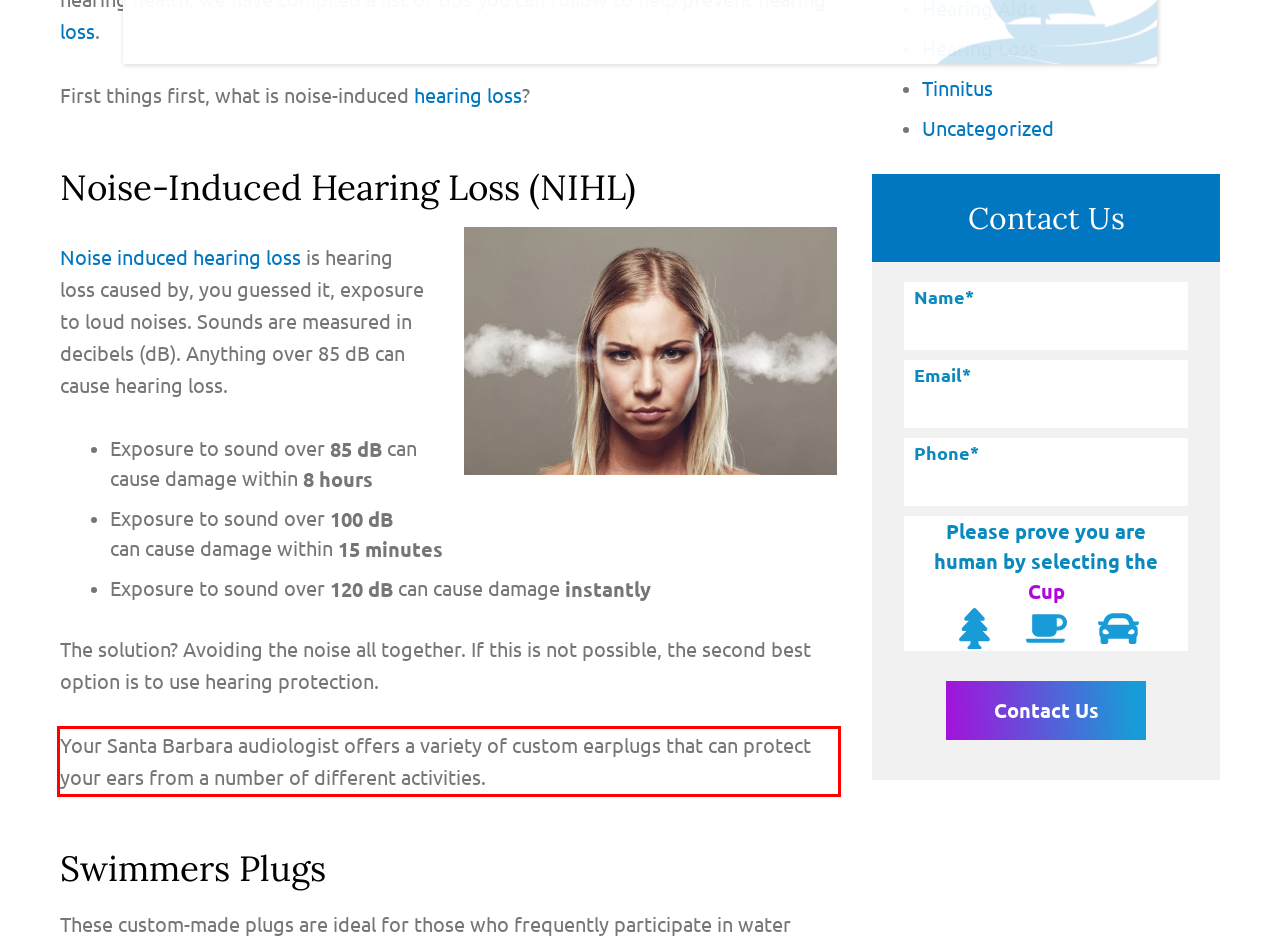Using the provided webpage screenshot, recognize the text content in the area marked by the red bounding box.

Your Santa Barbara audiologist offers a variety of custom earplugs that can protect your ears from a number of different activities.